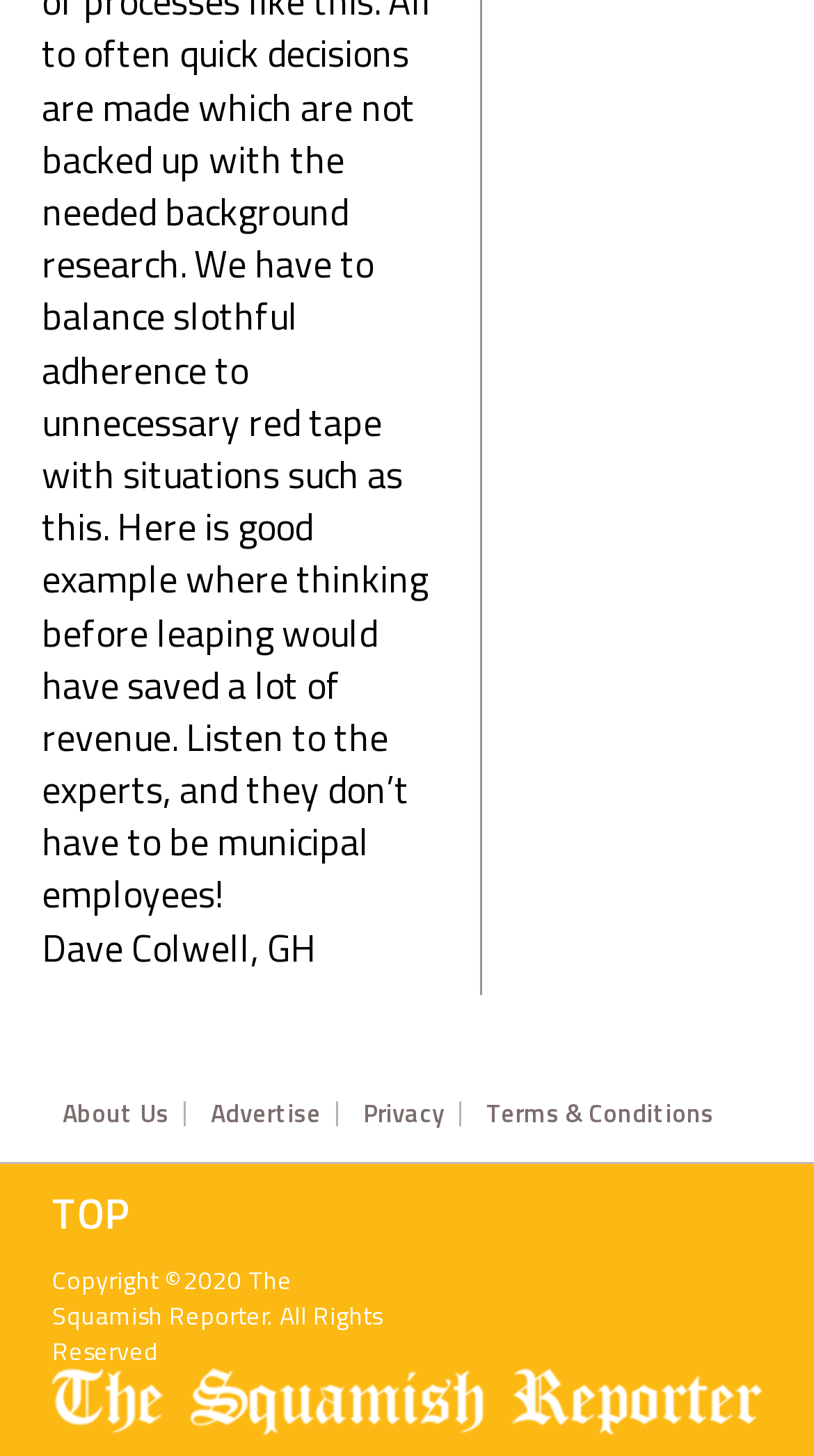How many links are there in the footer?
Using the information from the image, provide a comprehensive answer to the question.

The footer section of the webpage contains five links: 'About Us', 'Advertise', 'Privacy', 'Terms & Conditions', and 'TOP'.